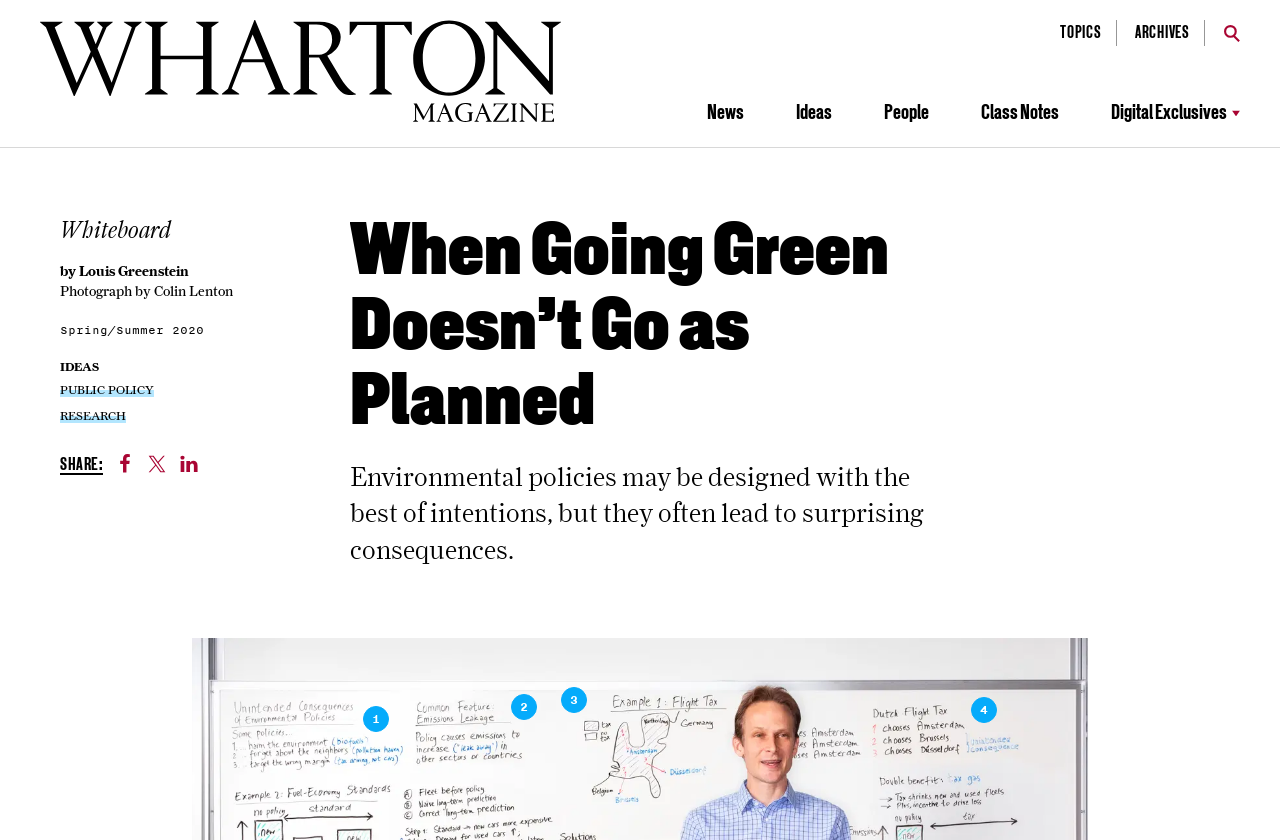Please identify the bounding box coordinates of where to click in order to follow the instruction: "Share on Facebook".

[0.09, 0.541, 0.105, 0.564]